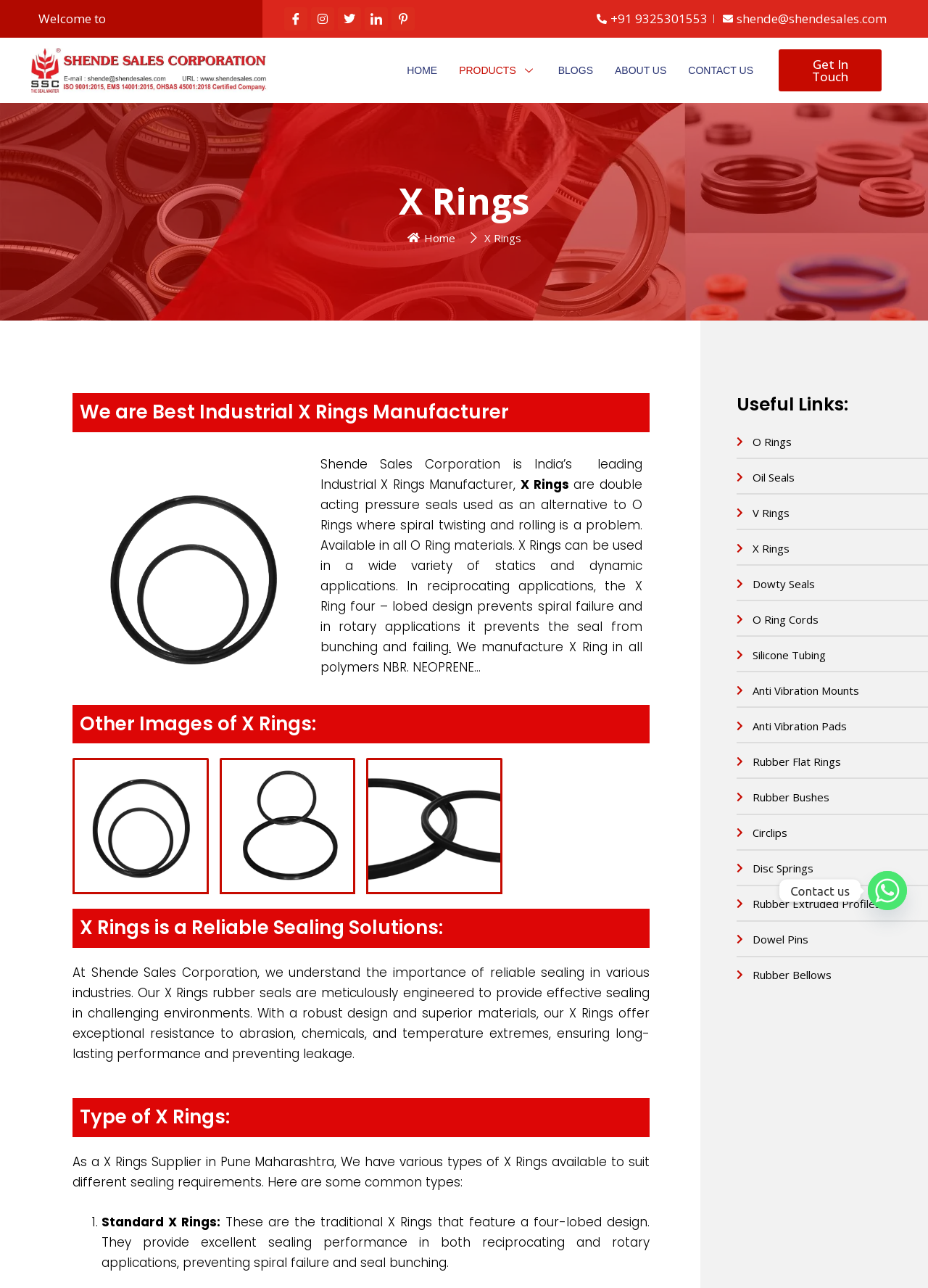Predict the bounding box coordinates for the UI element described as: "alt="Industrial Rubber O Ring Manufacturer"". The coordinates should be four float numbers between 0 and 1, presented as [left, top, right, bottom].

[0.078, 0.589, 0.225, 0.694]